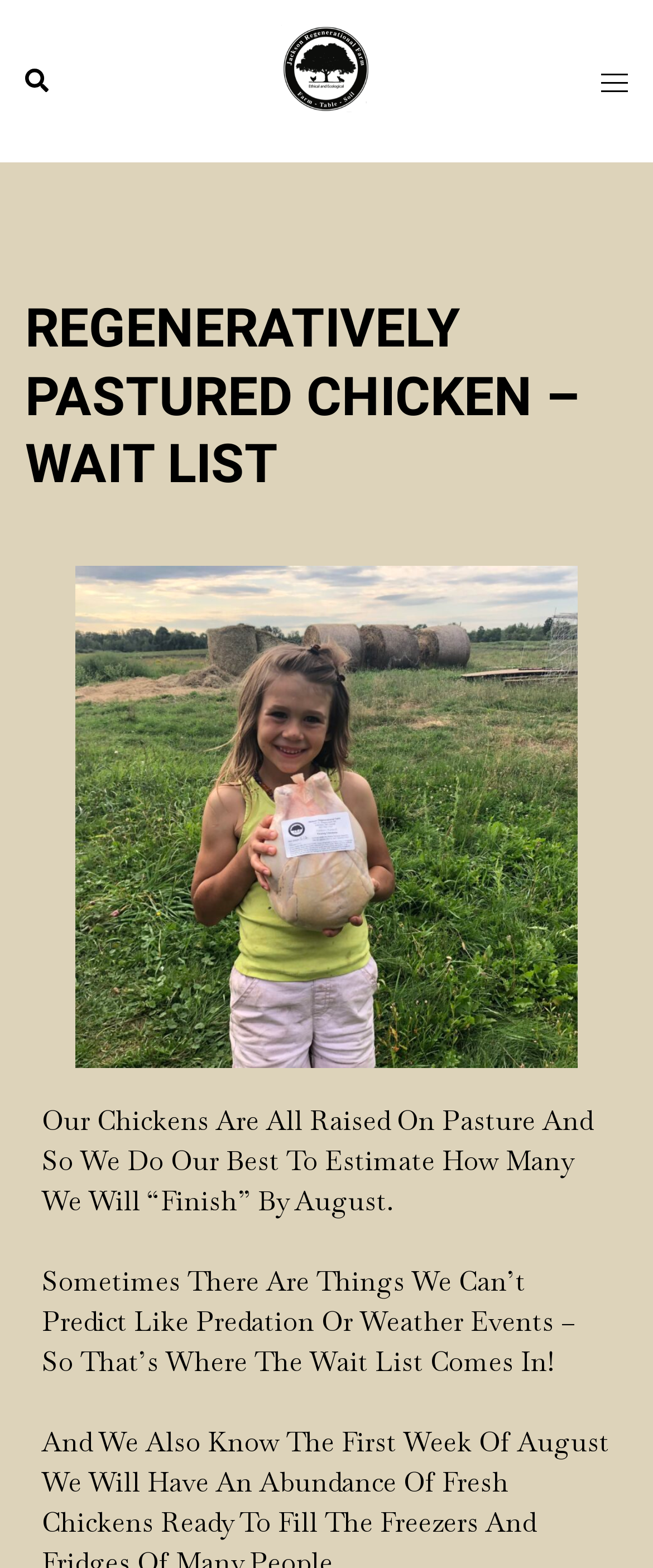Provide the bounding box coordinates in the format (top-left x, top-left y, bottom-right x, bottom-right y). All values are floating point numbers between 0 and 1. Determine the bounding box coordinate of the UI element described as: Search

[0.038, 0.043, 0.079, 0.061]